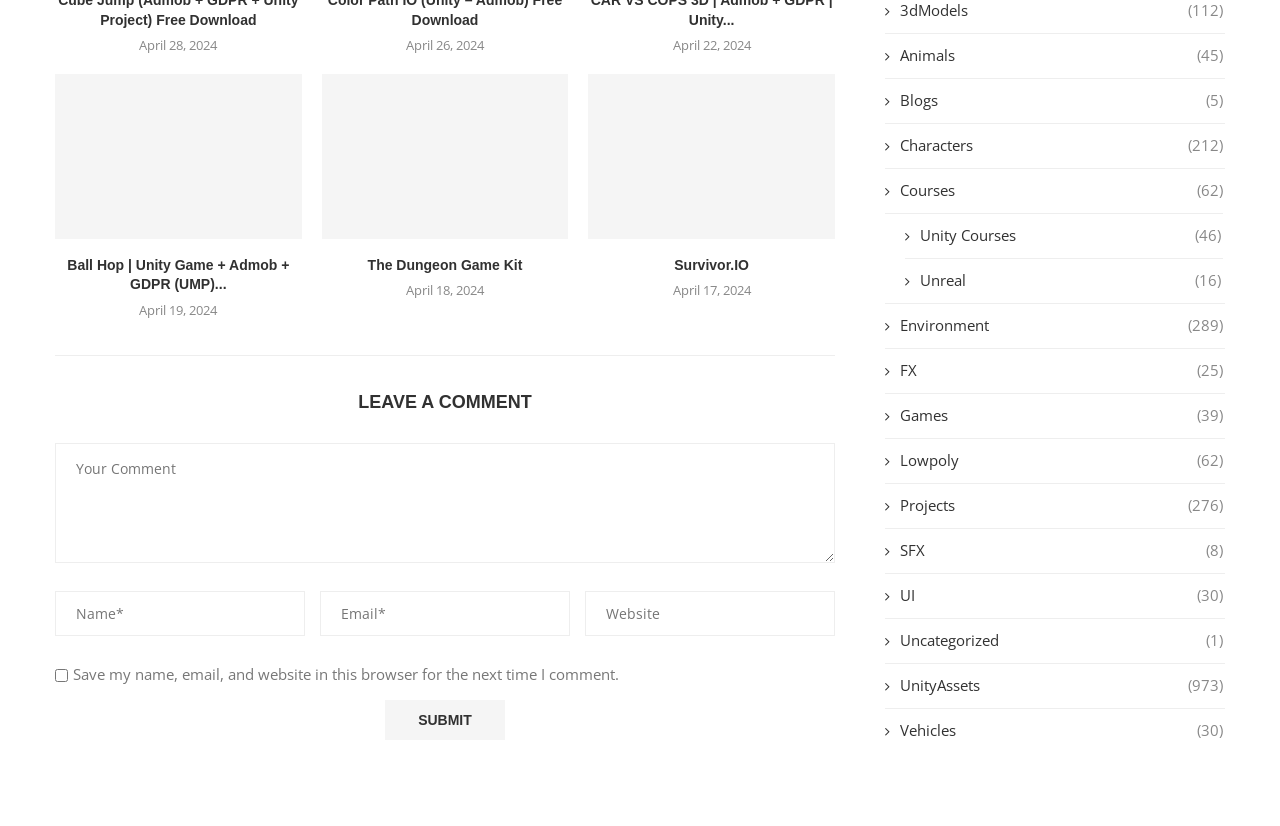Please locate the bounding box coordinates of the element that should be clicked to achieve the given instruction: "Click on the 'Survivor.IO' link".

[0.46, 0.09, 0.652, 0.289]